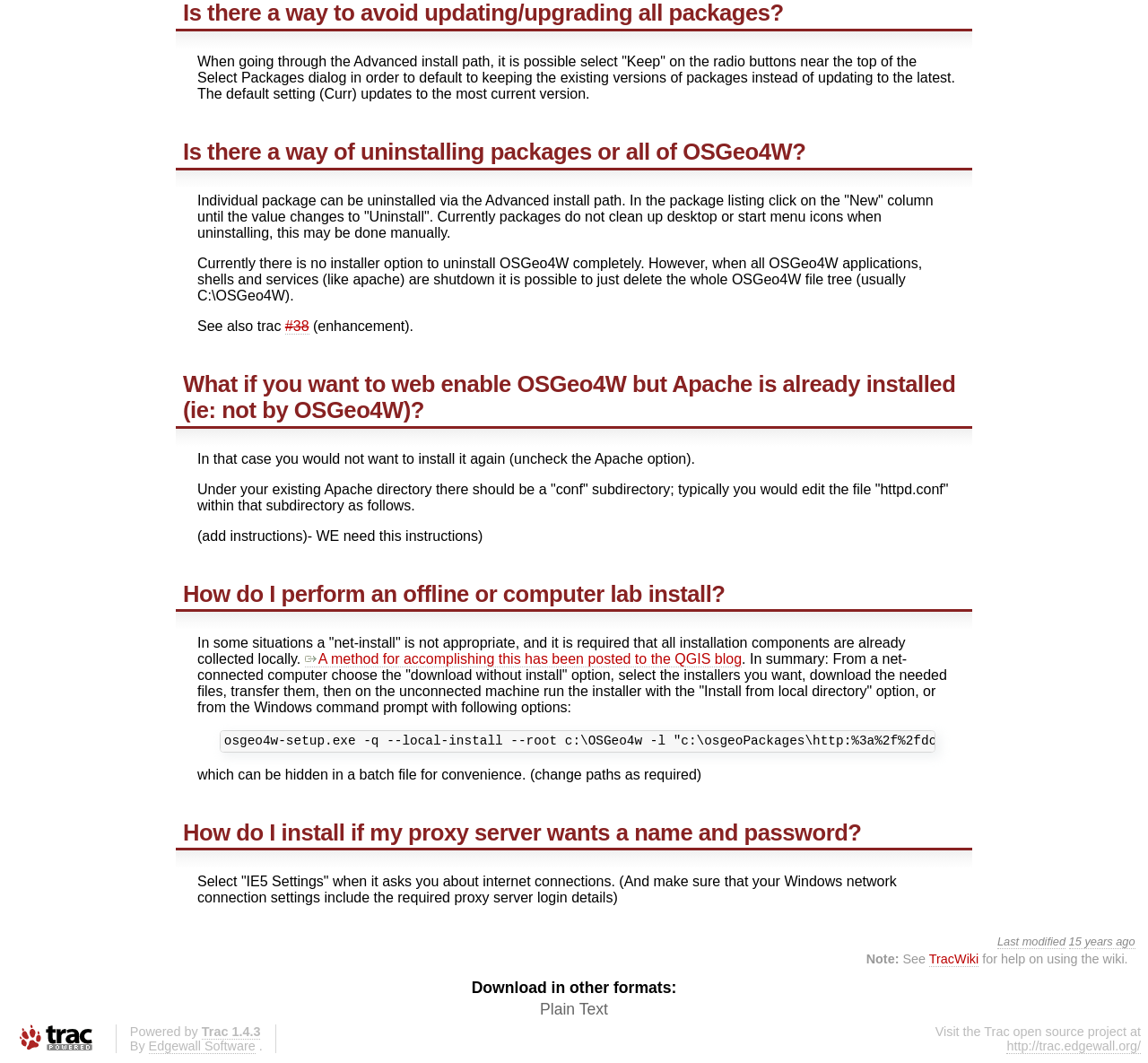How to perform an offline install?
Please ensure your answer is as detailed and informative as possible.

To perform an offline install, you can choose the 'download without install' option, select the installers you want, download the needed files, transfer them, then on the unconnected machine run the installer with the 'Install from local directory' option, or from the Windows command prompt with the specified options.